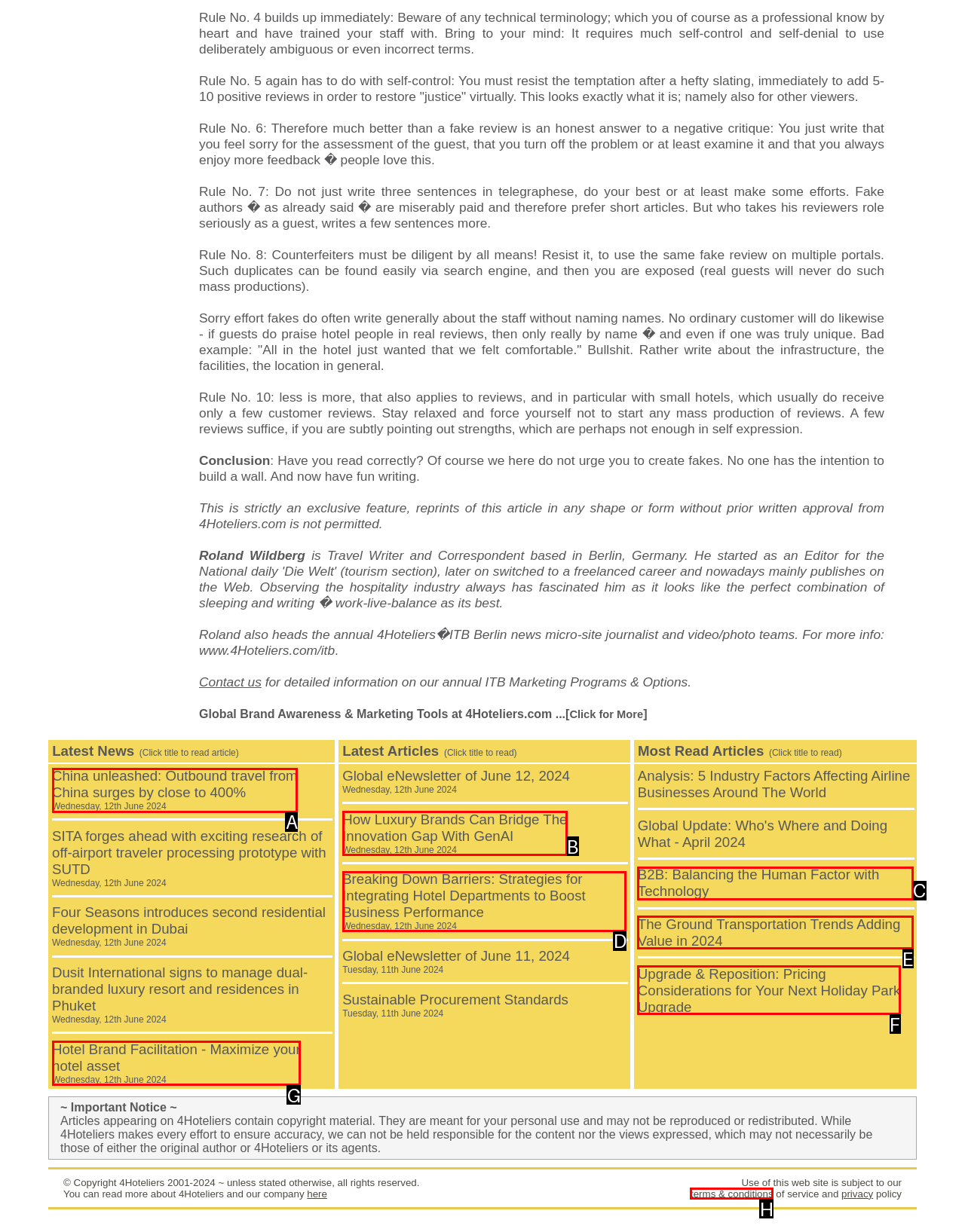Tell me which one HTML element best matches the description: sales
Answer with the option's letter from the given choices directly.

None